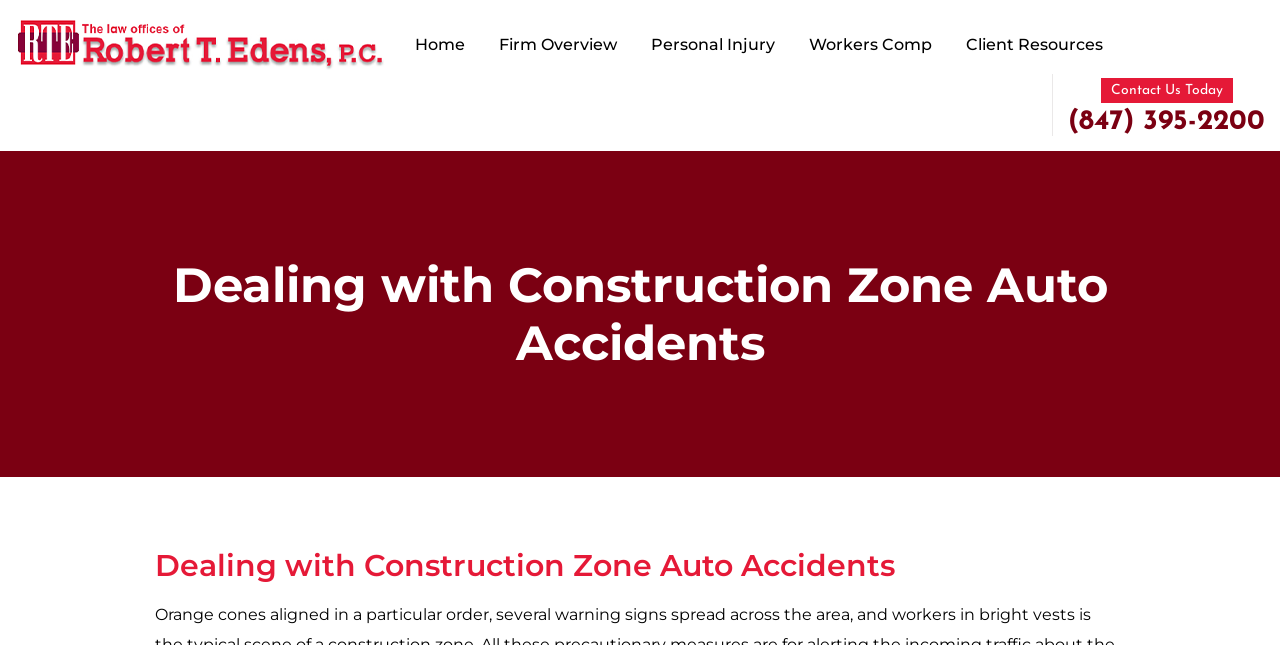Construct a comprehensive caption that outlines the webpage's structure and content.

The webpage is about dealing with construction zone auto accidents. At the top left corner, there is a logo image with a corresponding link. To the right of the logo, there is a navigation menu consisting of five links: "Home", "Firm Overview", "Personal Injury", "Workers Comp", and "Client Resources". These links are aligned horizontally and take up a significant portion of the top section of the page.

Below the navigation menu, there is a prominent heading that reads "Dealing with Construction Zone Auto Accidents", which is likely the title of the blog post. This heading is centered and takes up a significant portion of the page.

At the top right corner, there are two links: "Contact Us Today" and a phone number "(847) 395-2200". These links are stacked vertically and are likely a call-to-action for visitors to get in touch with the firm.

There is another instance of the heading "Dealing with Construction Zone Auto Accidents" at the bottom of the page, which may be a subheading or a footer element.